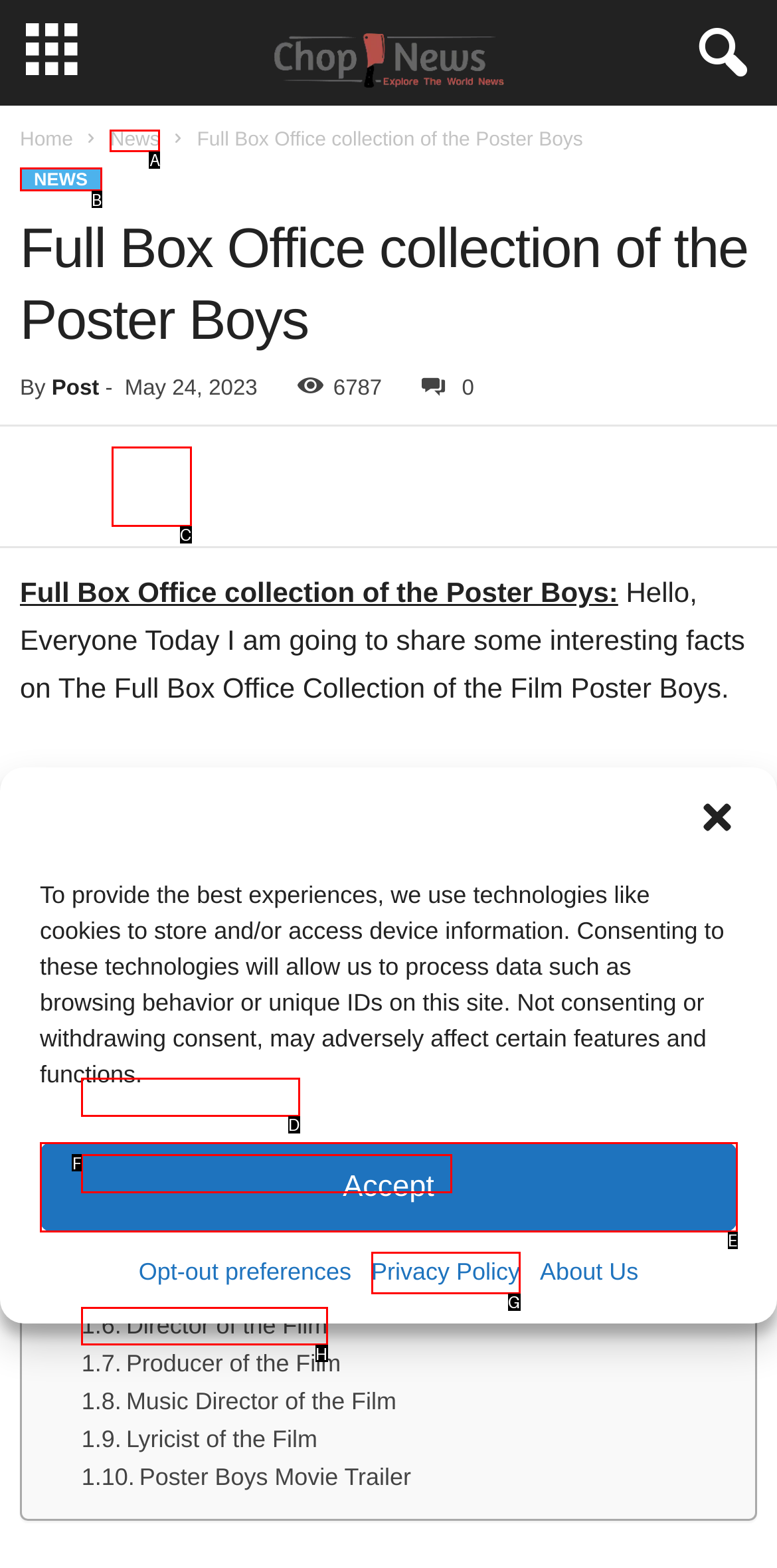To complete the task: Click the 'NEWS' link, select the appropriate UI element to click. Respond with the letter of the correct option from the given choices.

B